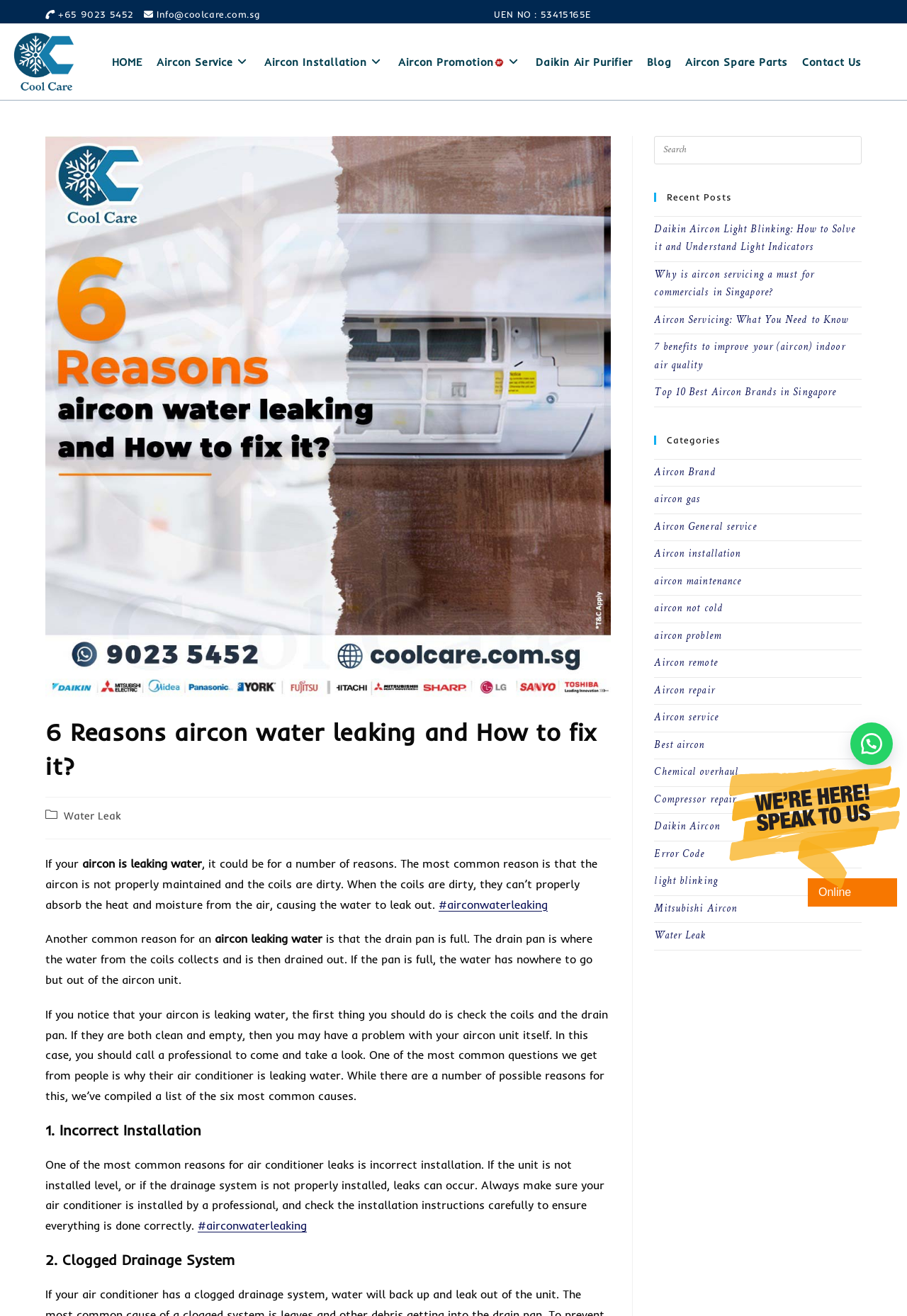Pinpoint the bounding box coordinates of the area that should be clicked to complete the following instruction: "Search this website". The coordinates must be given as four float numbers between 0 and 1, i.e., [left, top, right, bottom].

[0.721, 0.103, 0.95, 0.125]